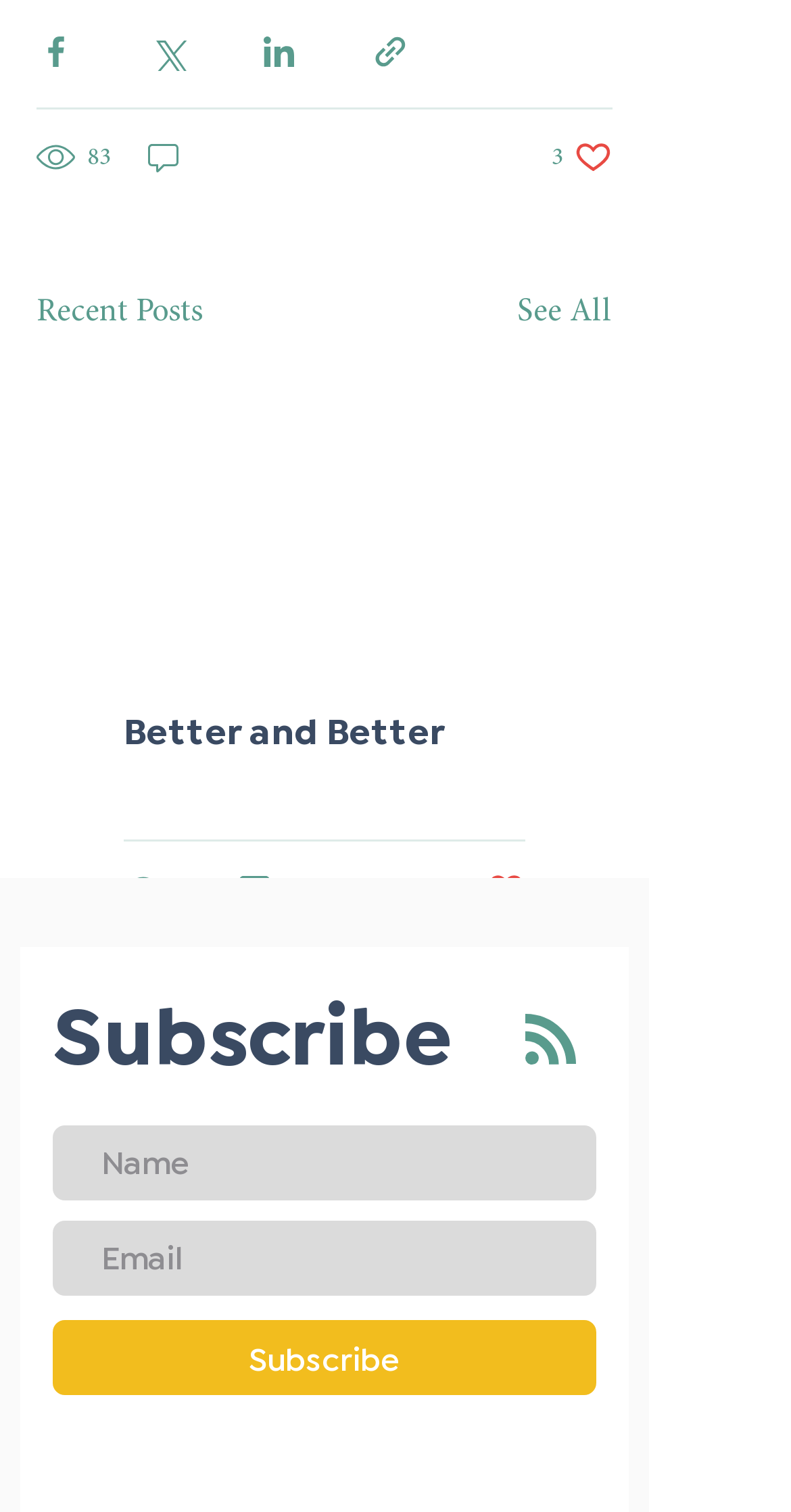Can you specify the bounding box coordinates of the area that needs to be clicked to fulfill the following instruction: "Share via Facebook"?

[0.046, 0.022, 0.095, 0.047]